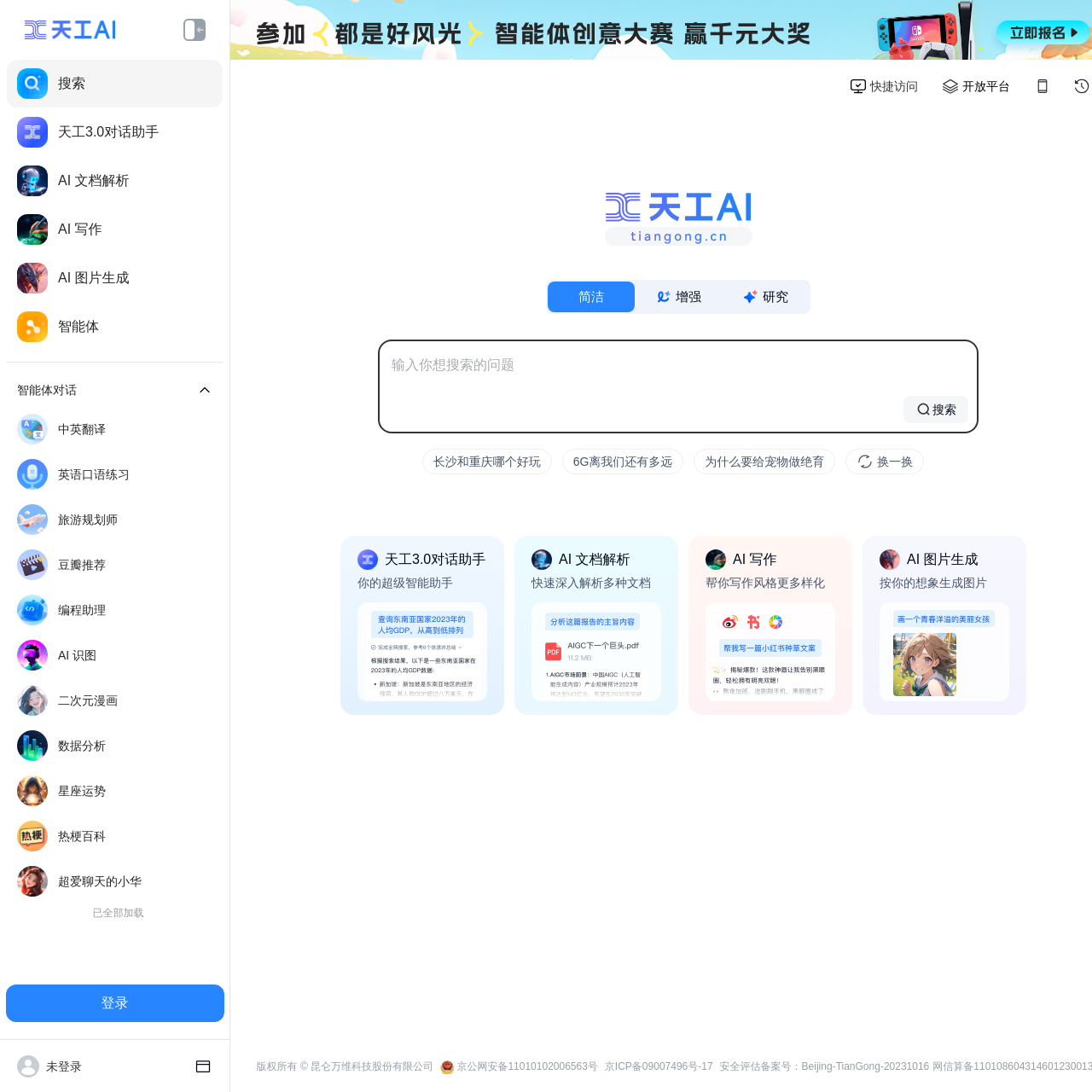Please provide a one-word or phrase answer to the question: 
What is the name of the company that owns the copyright of this webpage?

昆仑万维科技股份有限公司